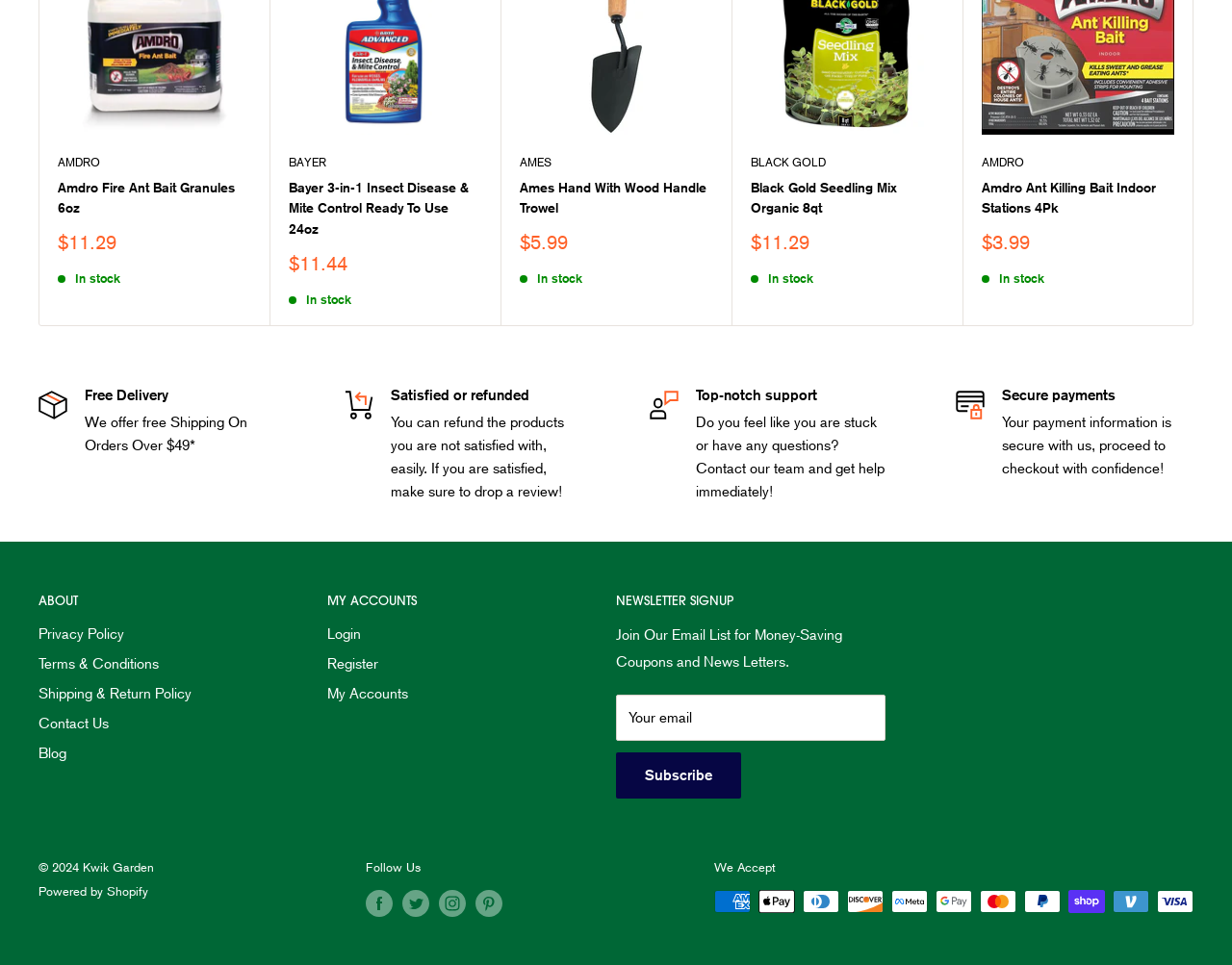Locate the bounding box of the user interface element based on this description: "Black Gold".

[0.609, 0.159, 0.766, 0.178]